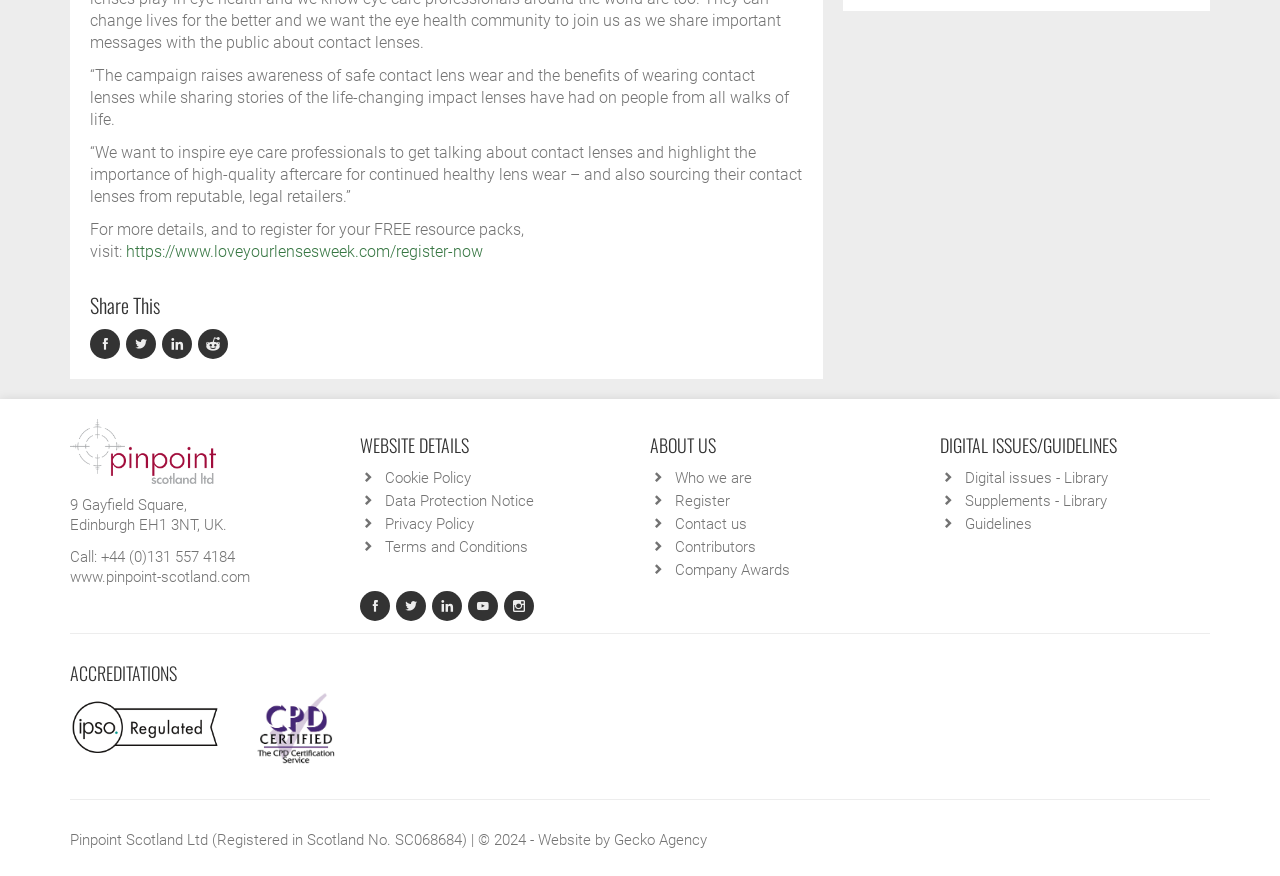Bounding box coordinates are specified in the format (top-left x, top-left y, bottom-right x, bottom-right y). All values are floating point numbers bounded between 0 and 1. Please provide the bounding box coordinate of the region this sentence describes: Data Protection Notice

[0.301, 0.561, 0.417, 0.582]